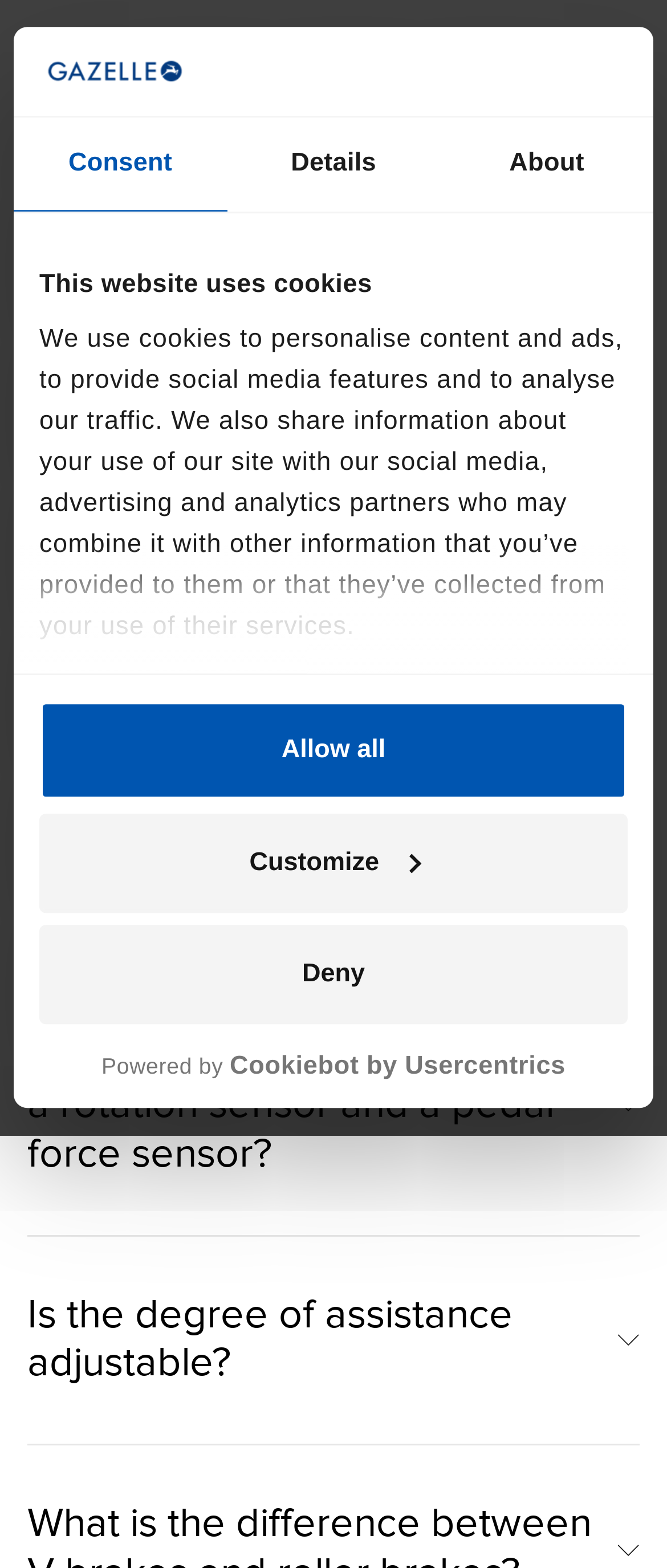How does the degree of assistance work on an e-bike?
Answer the question in a detailed and comprehensive manner.

The webpage explains that the level of assistance can be easily set on the handlebar grip control, which is fitted on the left-hand side of the handlebars. This allows the rider to adjust the degree of assistance to their preference.